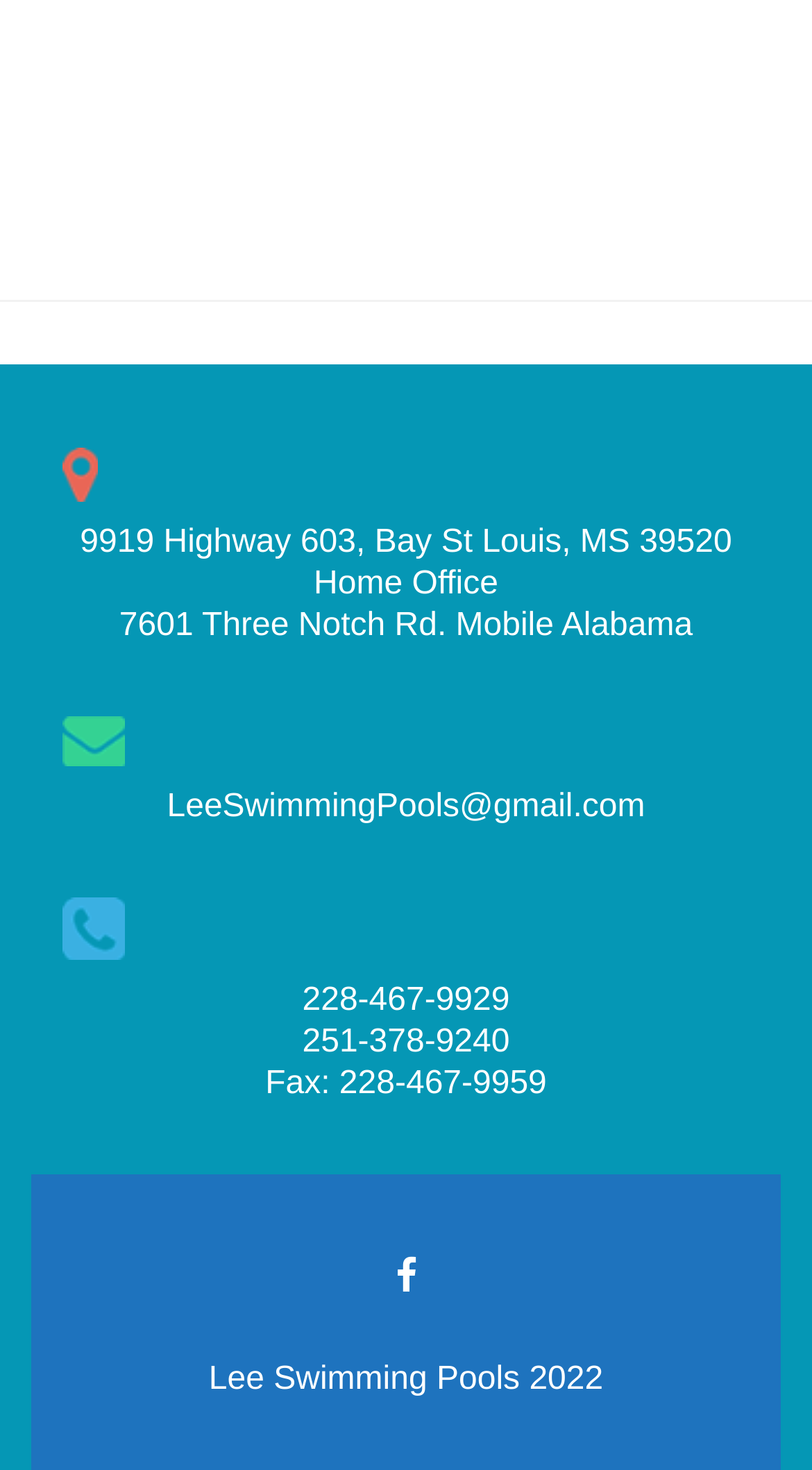Extract the bounding box coordinates for the HTML element that matches this description: "Facebook link". The coordinates should be four float numbers between 0 and 1, i.e., [left, top, right, bottom].

[0.487, 0.853, 0.513, 0.881]